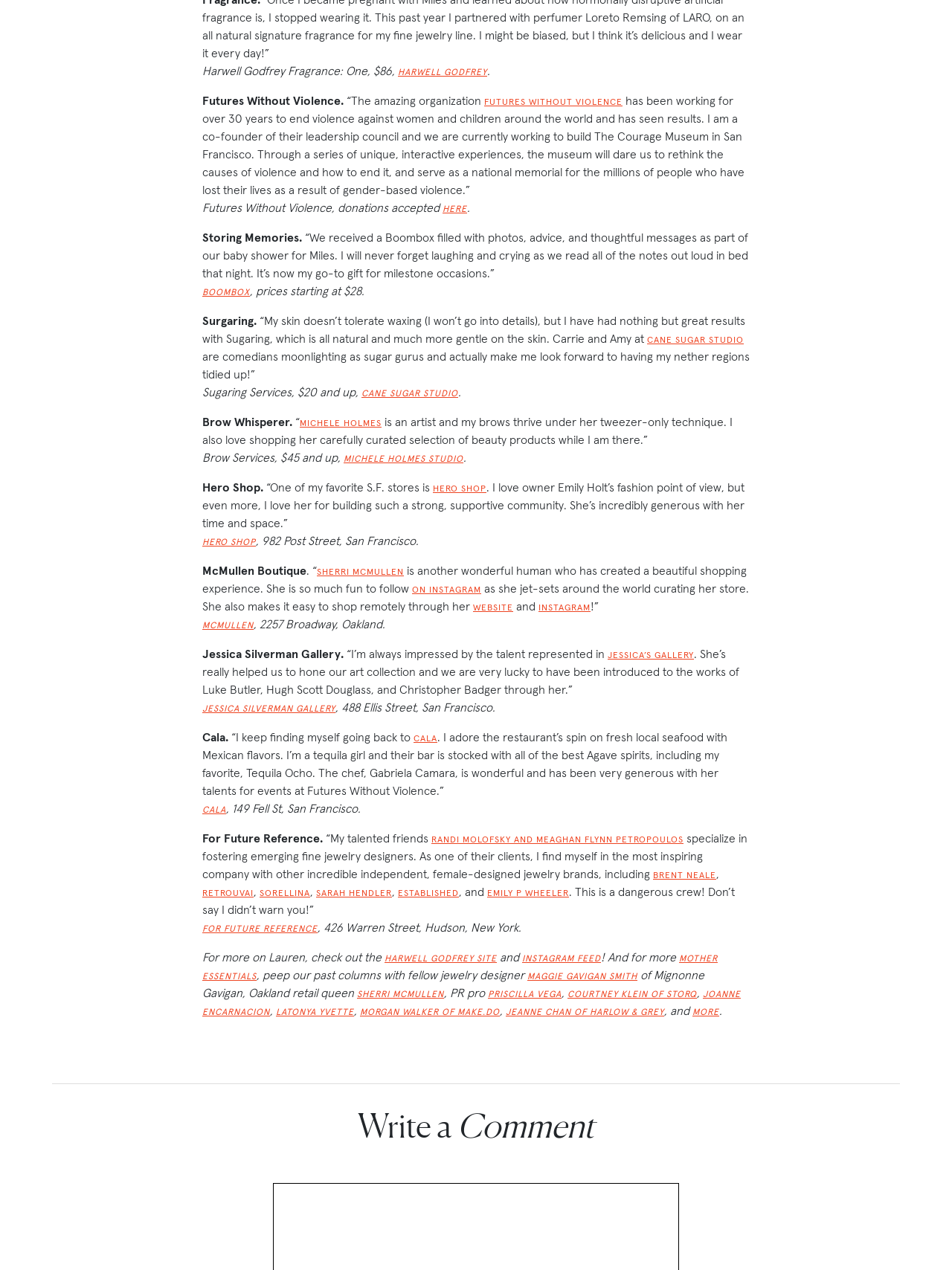Give the bounding box coordinates for this UI element: "Sarah Hendler". The coordinates should be four float numbers between 0 and 1, arranged as [left, top, right, bottom].

[0.332, 0.698, 0.412, 0.707]